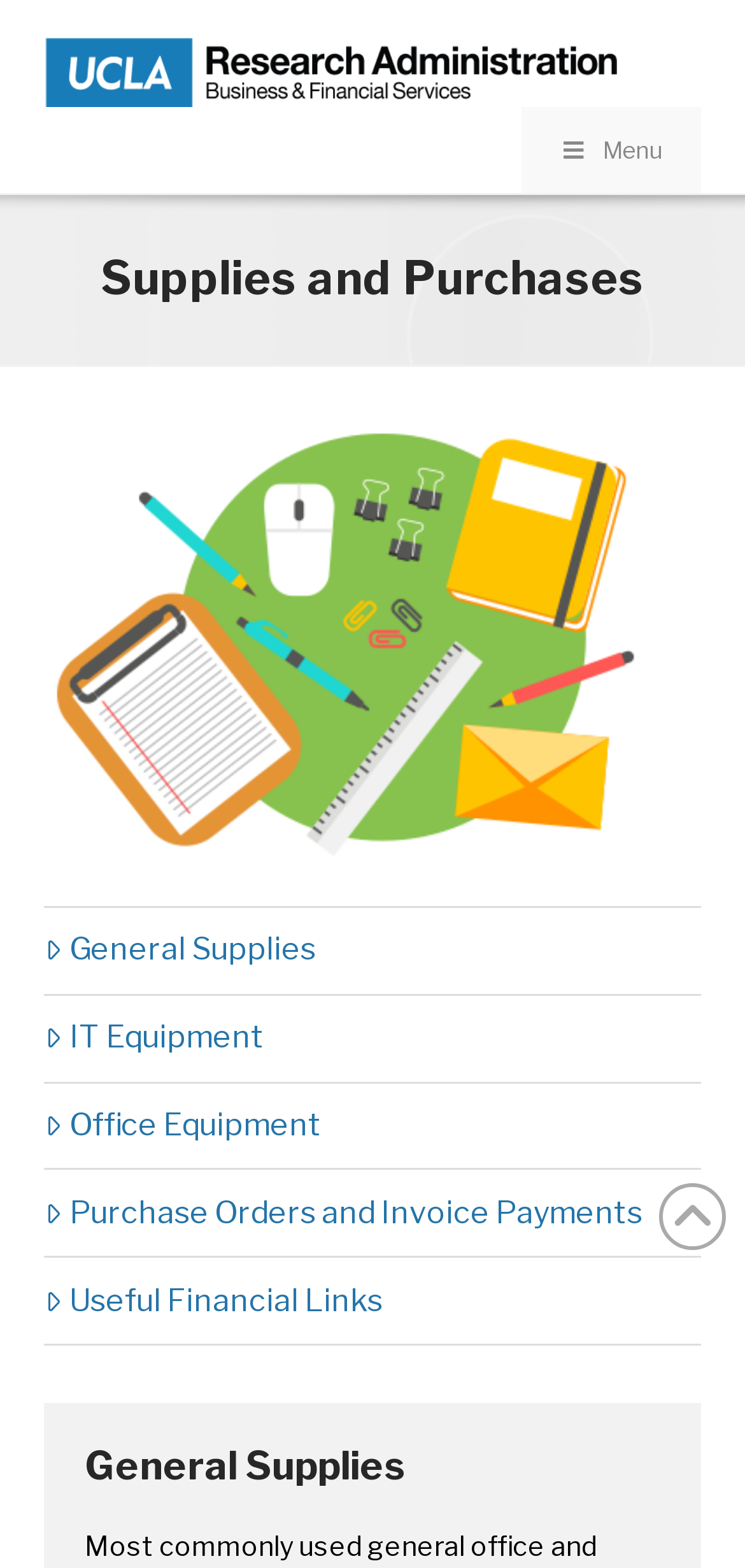Give an extensive and precise description of the webpage.

The webpage is about Supplies and Purchases, provided by the UCLA Office of Business and Financial Services. At the top left, there is a link to the UCLA Office of Business and Financial Services, accompanied by an image with the same name. To the right of this link, there is a menu icon represented by '\uf0c9 Menu'.

Below the top section, there is a table layout with a heading that reads 'Supplies and Purchases'. This heading is accompanied by an image with the same name. Underneath the heading, there are five links: 'General Supplies', 'IT Equipment', 'Office Equipment', 'Purchase Orders and Invoice Payments', and 'Useful Financial Links'. These links are arranged vertically, with 'General Supplies' at the top and 'Useful Financial Links' at the bottom.

Further down, there is a subheading 'General Supplies' located below the 'General Supplies' link. At the bottom right of the page, there is a 'Back to Top' link.